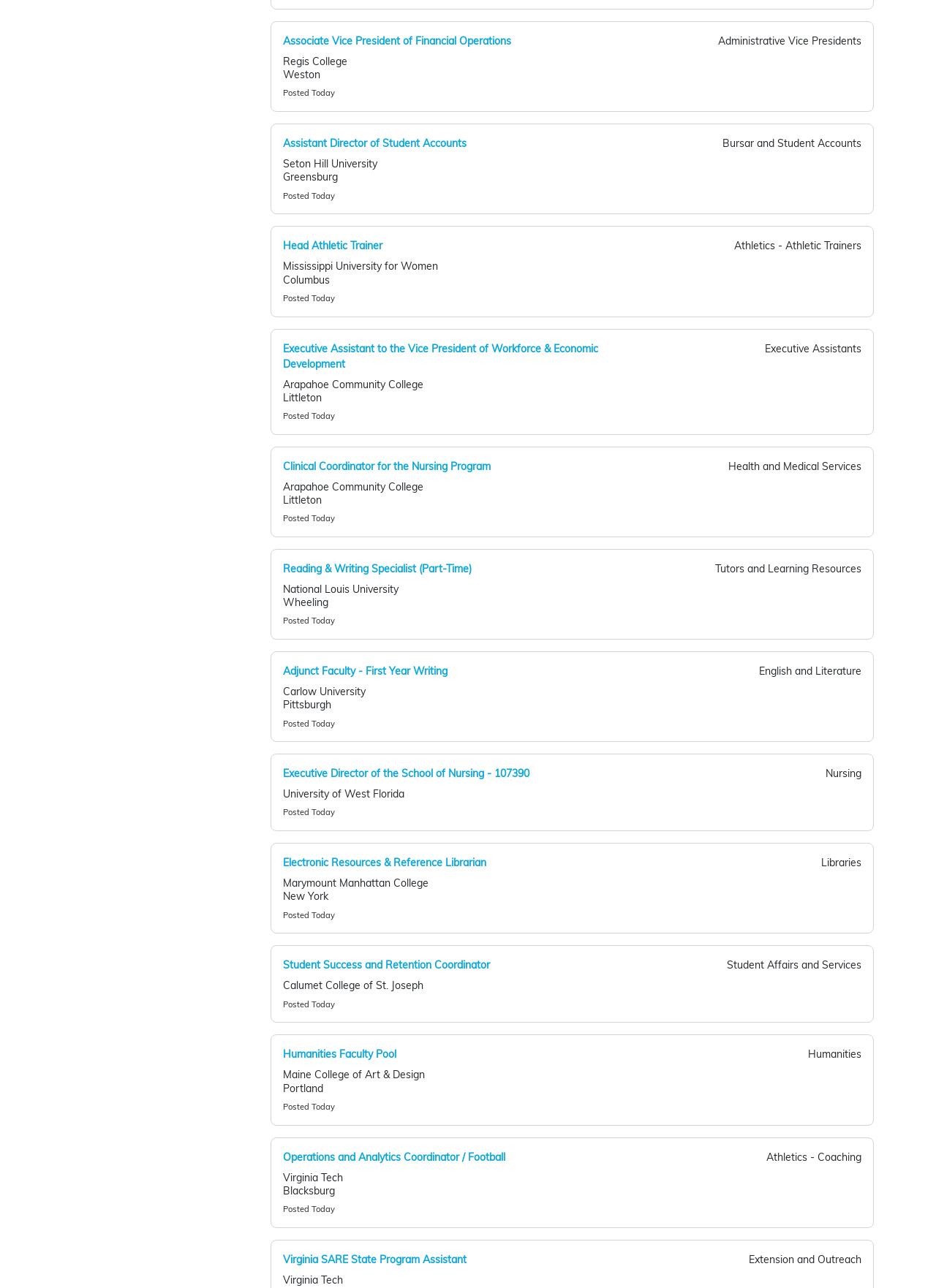What is the job title of the link at coordinates [0.08, 0.027, 0.16, 0.018]?
Using the visual information from the image, give a one-word or short-phrase answer.

Business Deans